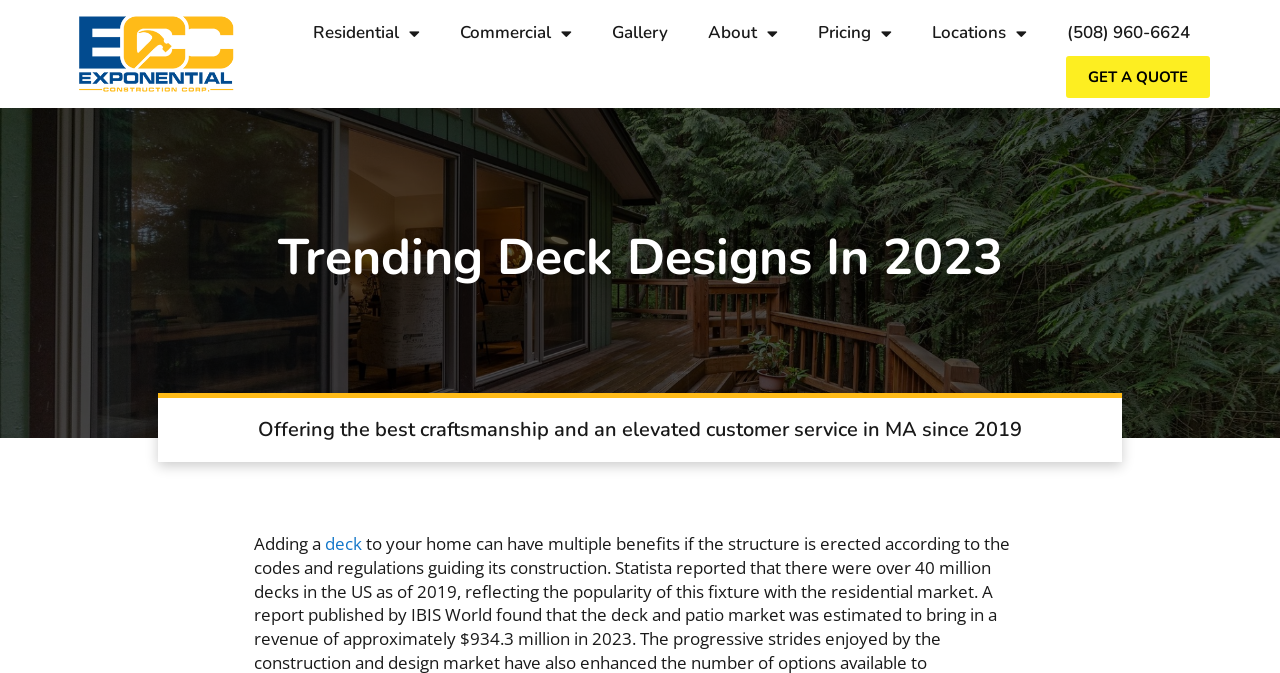Generate the text content of the main heading of the webpage.

Trending Deck Designs In 2023